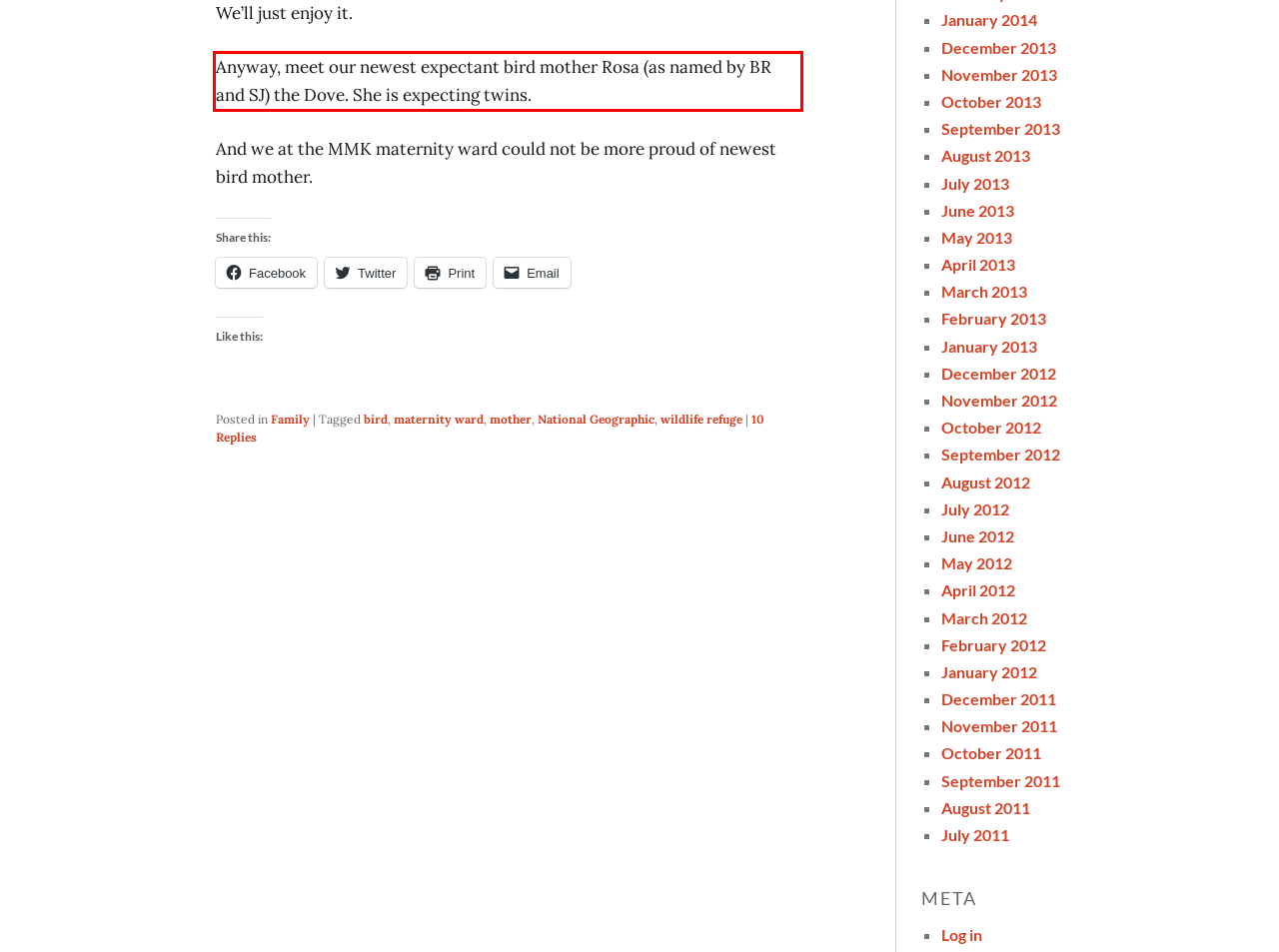Look at the webpage screenshot and recognize the text inside the red bounding box.

Anyway, meet our newest expectant bird mother Rosa (as named by BR and SJ) the Dove. She is expecting twins.